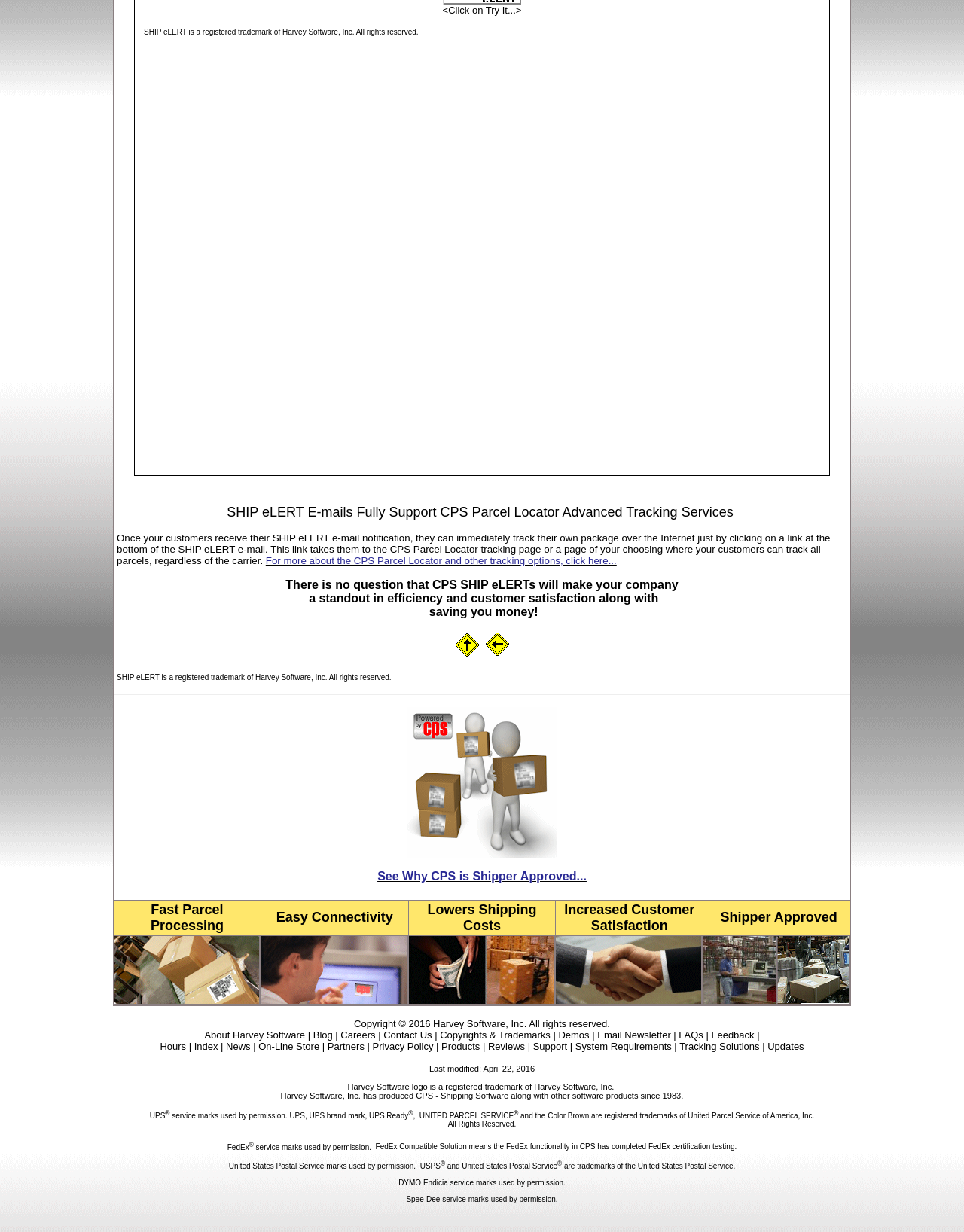Provide the bounding box coordinates of the UI element this sentence describes: "alt="Back to Previous Page..."".

[0.502, 0.526, 0.53, 0.536]